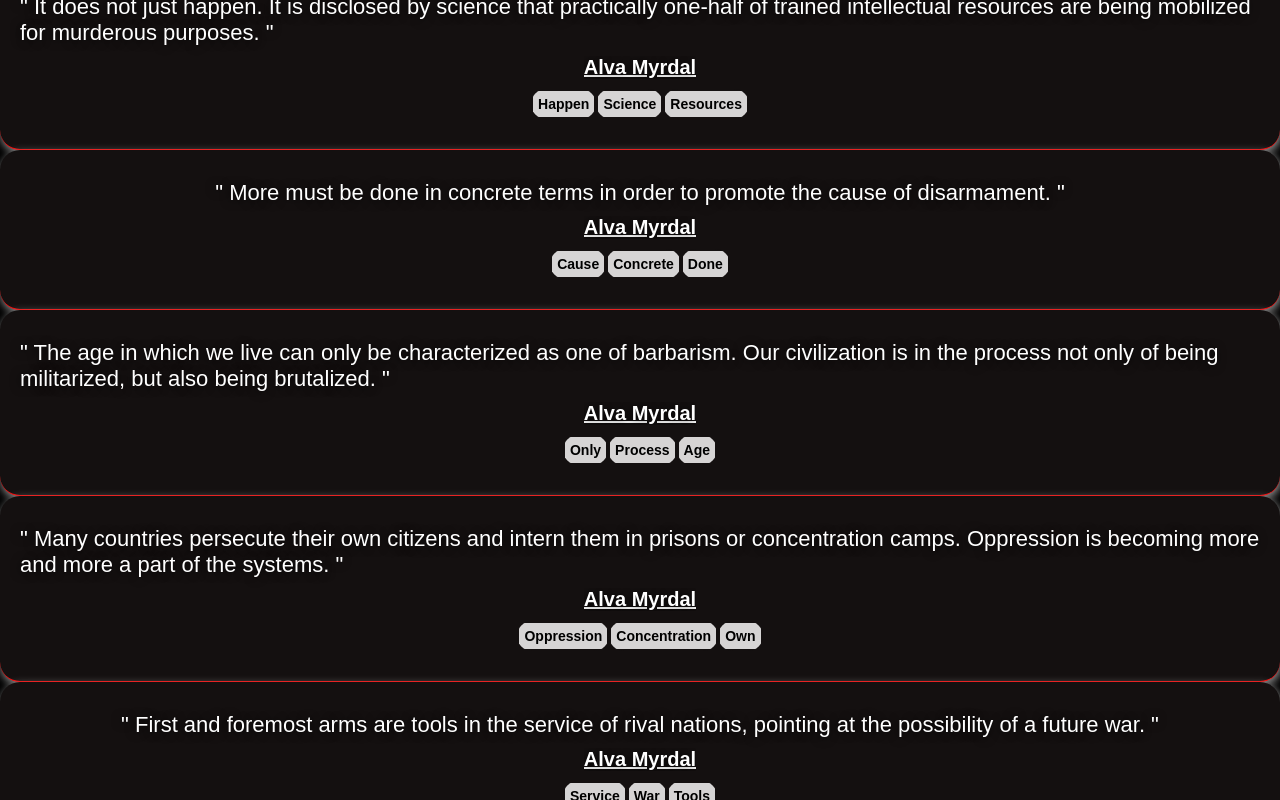Identify the bounding box for the UI element specified in this description: "Alva Myrdal". The coordinates must be four float numbers between 0 and 1, formatted as [left, top, right, bottom].

[0.456, 0.735, 0.544, 0.764]